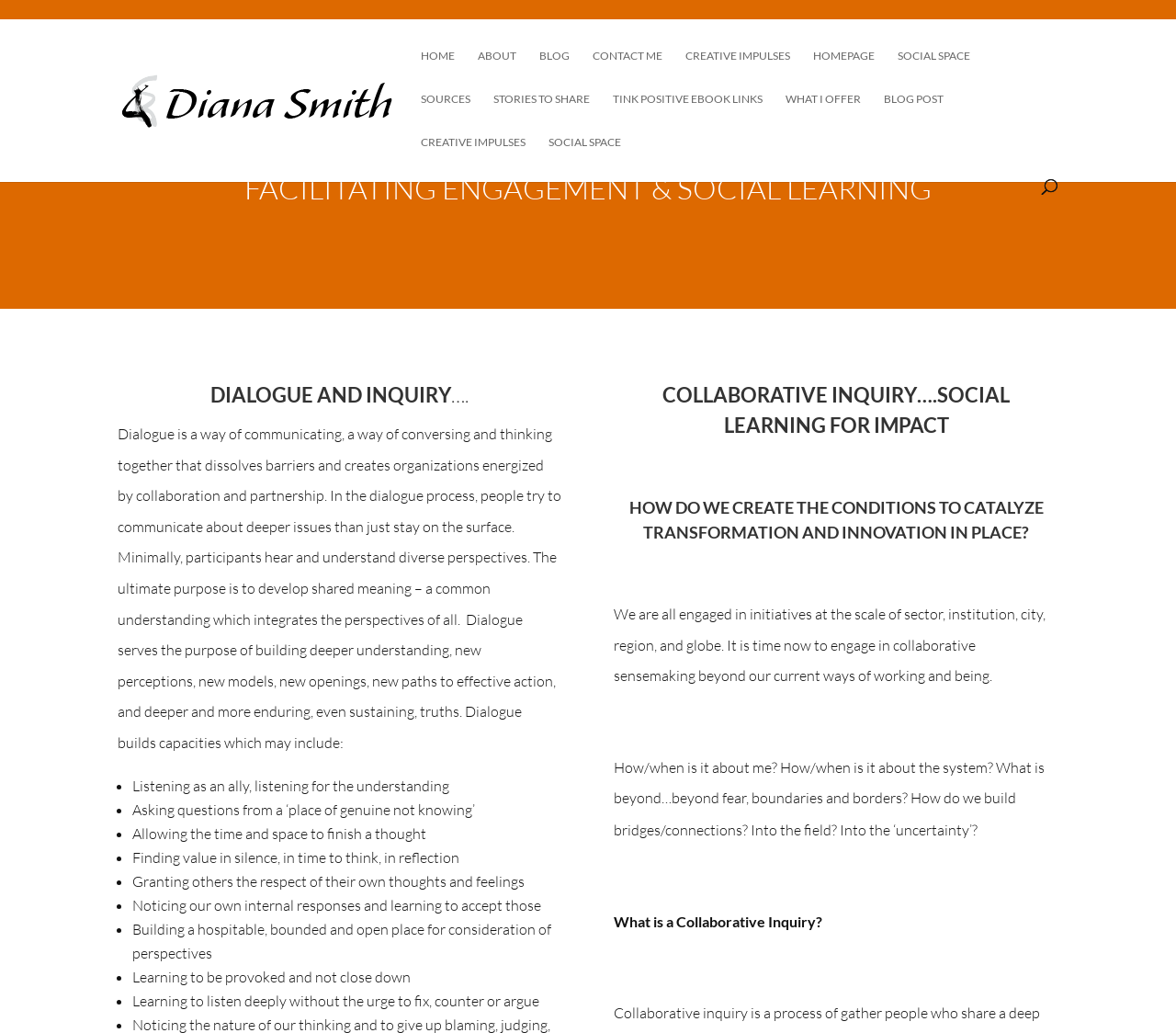How many main sections are there on this webpage?
Using the visual information, reply with a single word or short phrase.

3